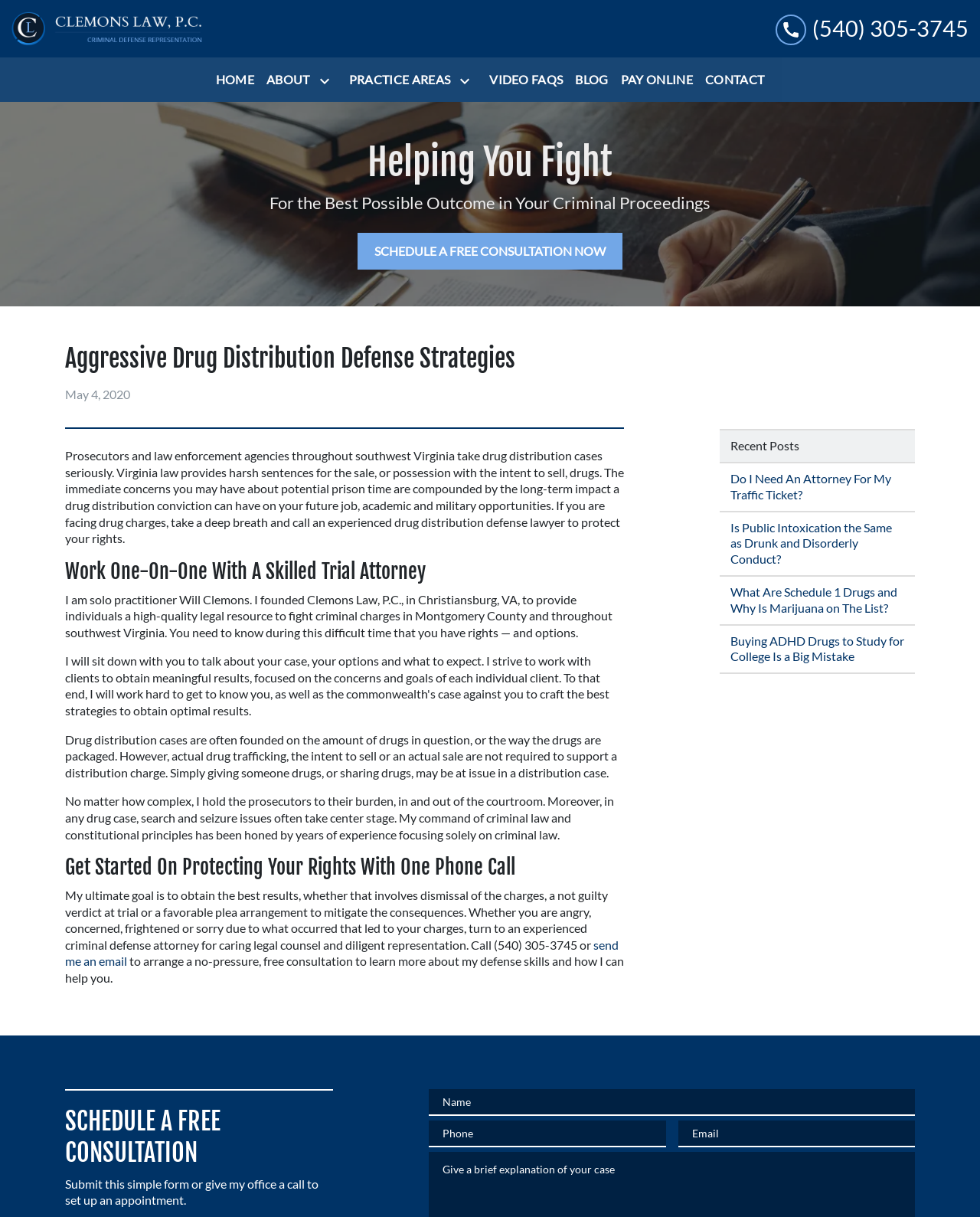Select the bounding box coordinates of the element I need to click to carry out the following instruction: "Click the 'SCHEDULE A FREE CONSULTATION NOW' link".

[0.365, 0.191, 0.635, 0.221]